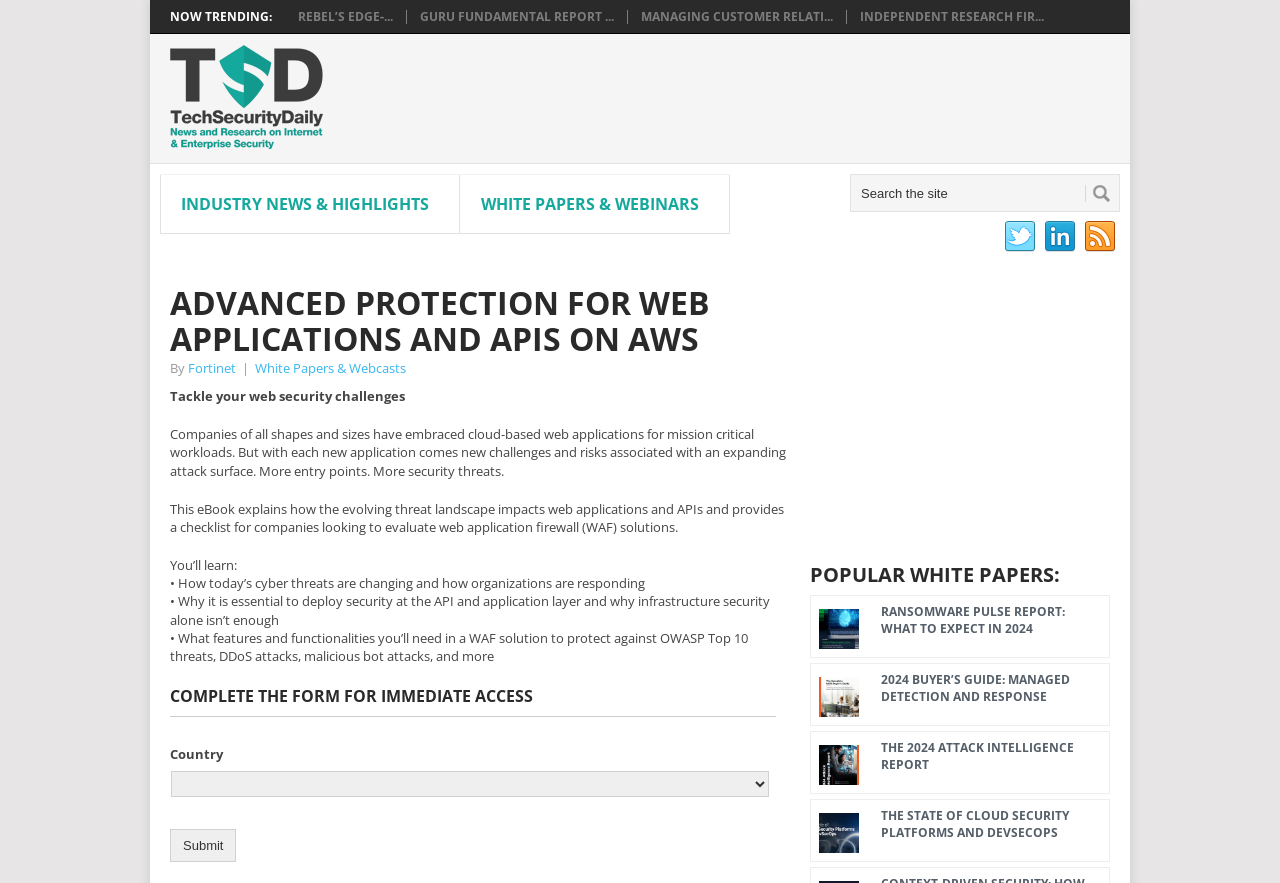Please predict the bounding box coordinates of the element's region where a click is necessary to complete the following instruction: "Read the eBook on advanced protection for web applications and APIs on AWS". The coordinates should be represented by four float numbers between 0 and 1, i.e., [left, top, right, bottom].

[0.133, 0.438, 0.316, 0.459]